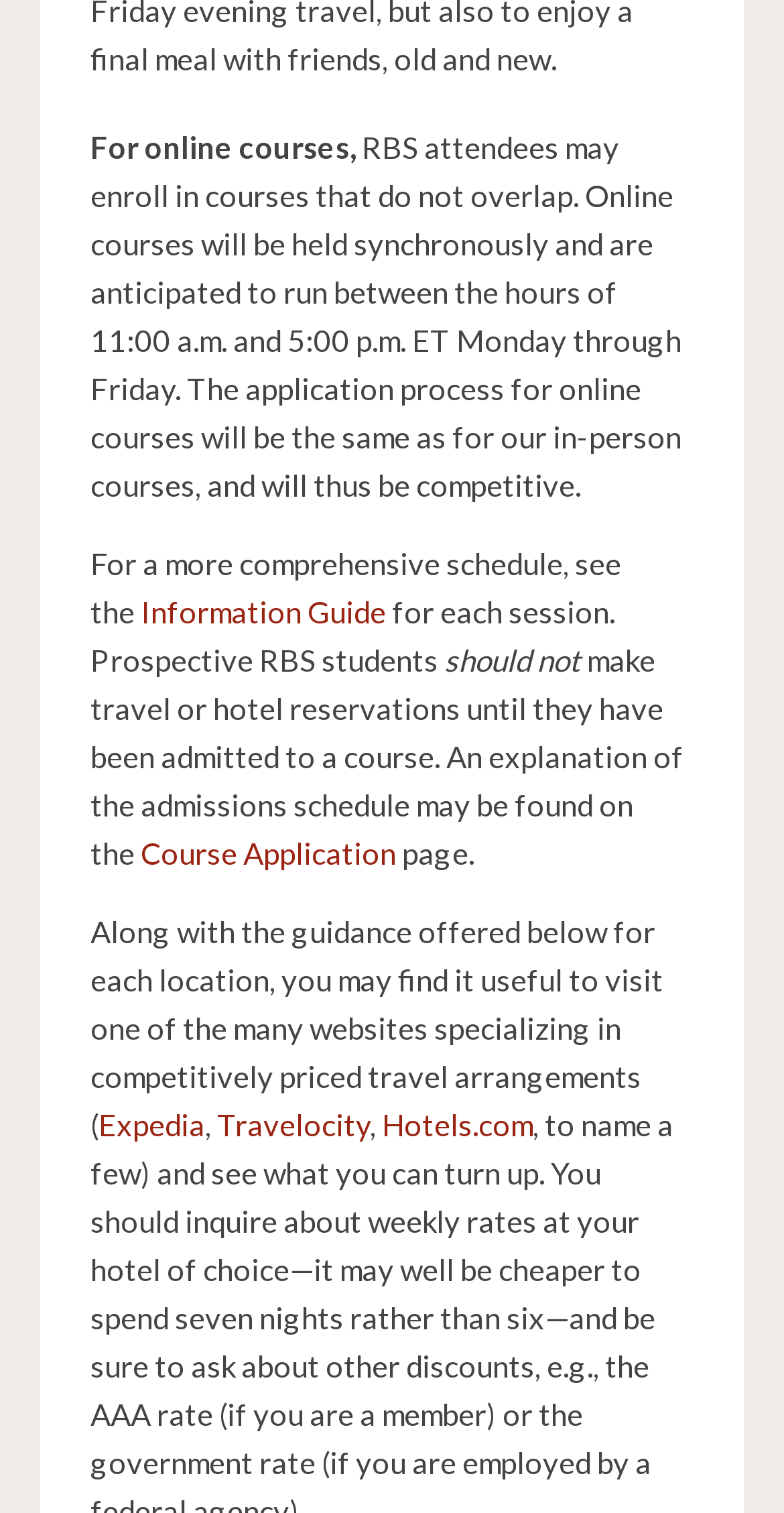Using the description "Information Guide", locate and provide the bounding box of the UI element.

[0.179, 0.392, 0.492, 0.416]